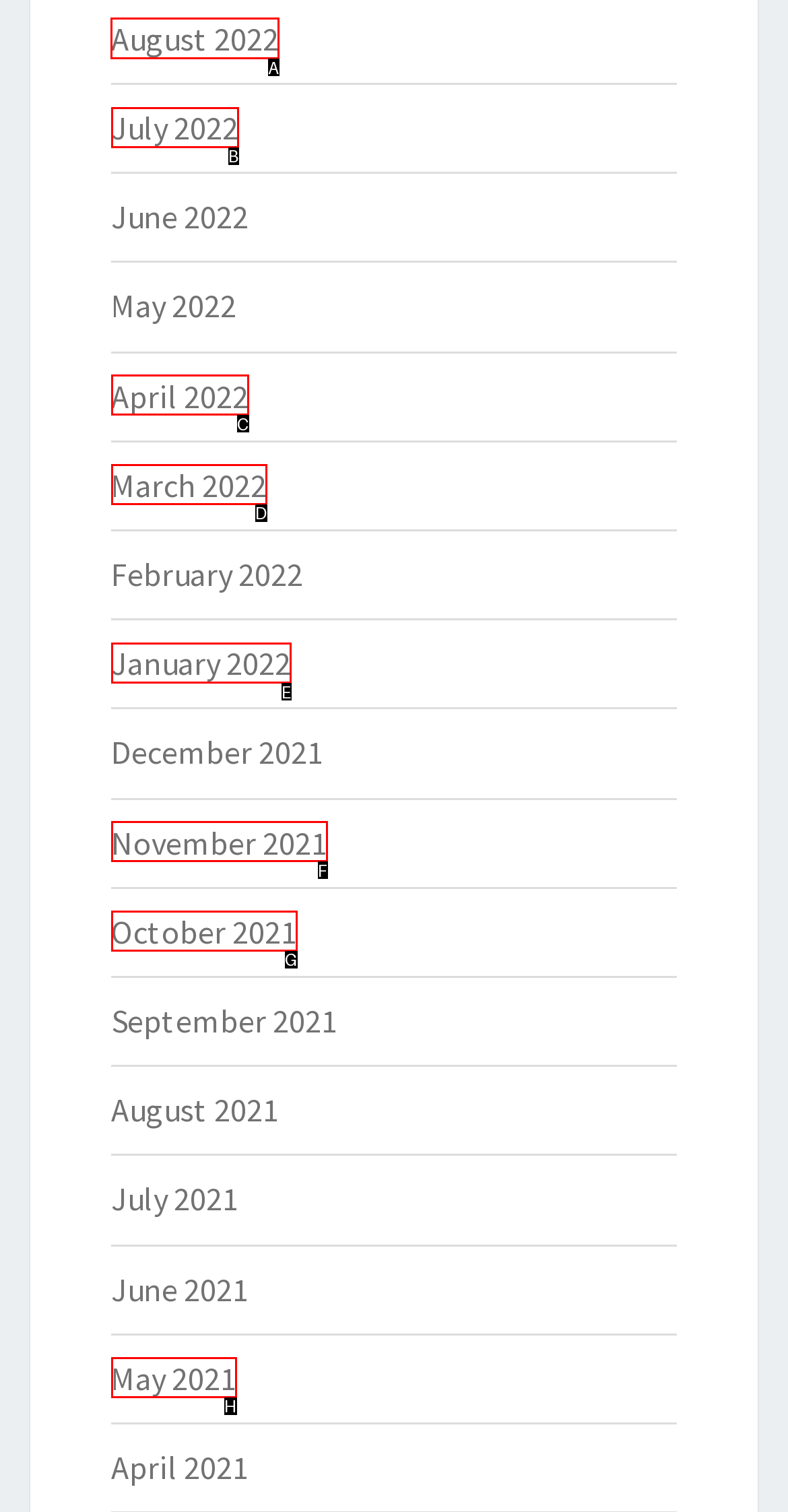Given the task: view August 2022, indicate which boxed UI element should be clicked. Provide your answer using the letter associated with the correct choice.

A